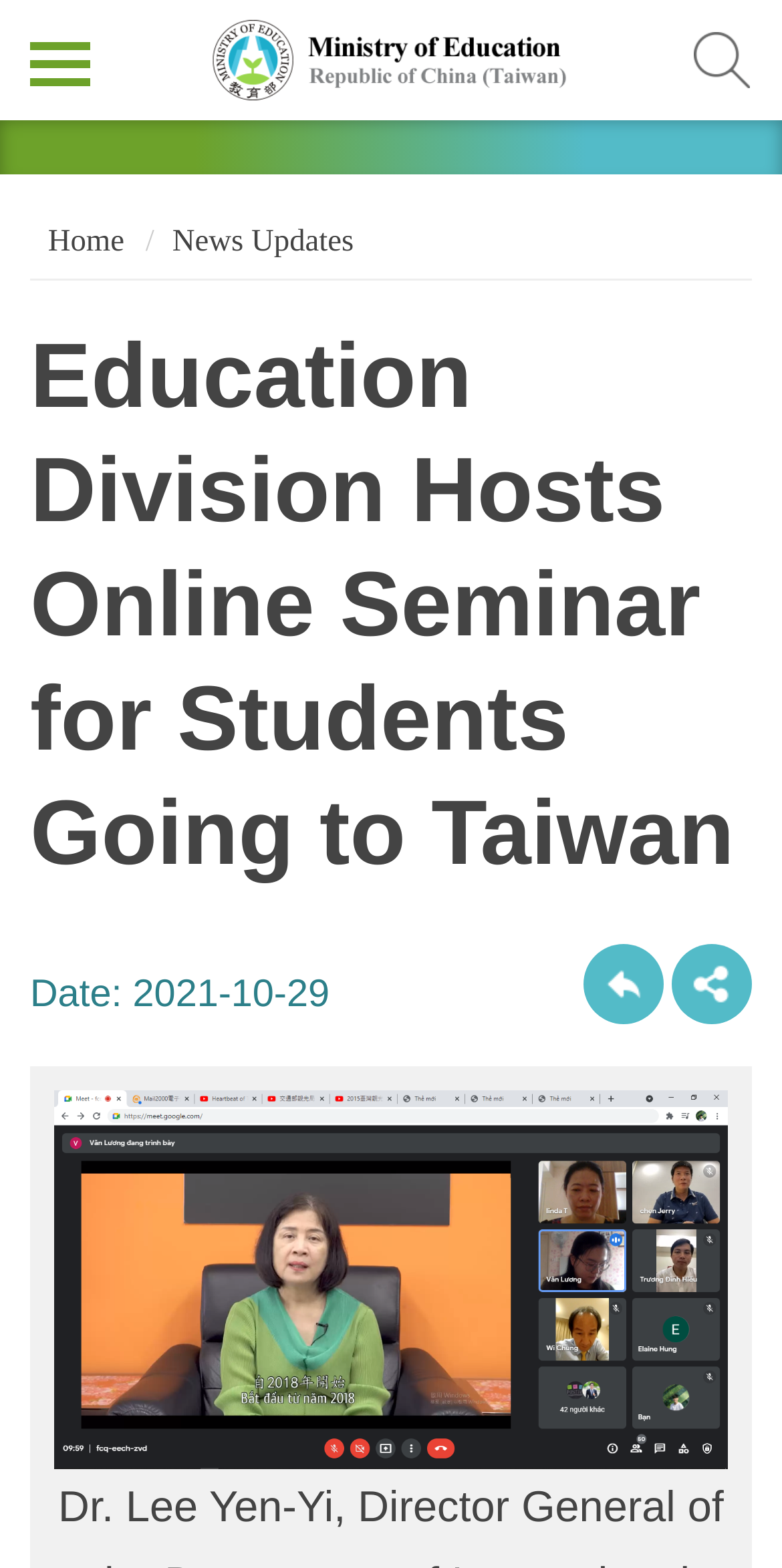Identify the bounding box of the UI element described as follows: "側欄選單". Provide the coordinates as four float numbers in the range of 0 to 1 [left, top, right, bottom].

[0.0, 0.0, 0.154, 0.077]